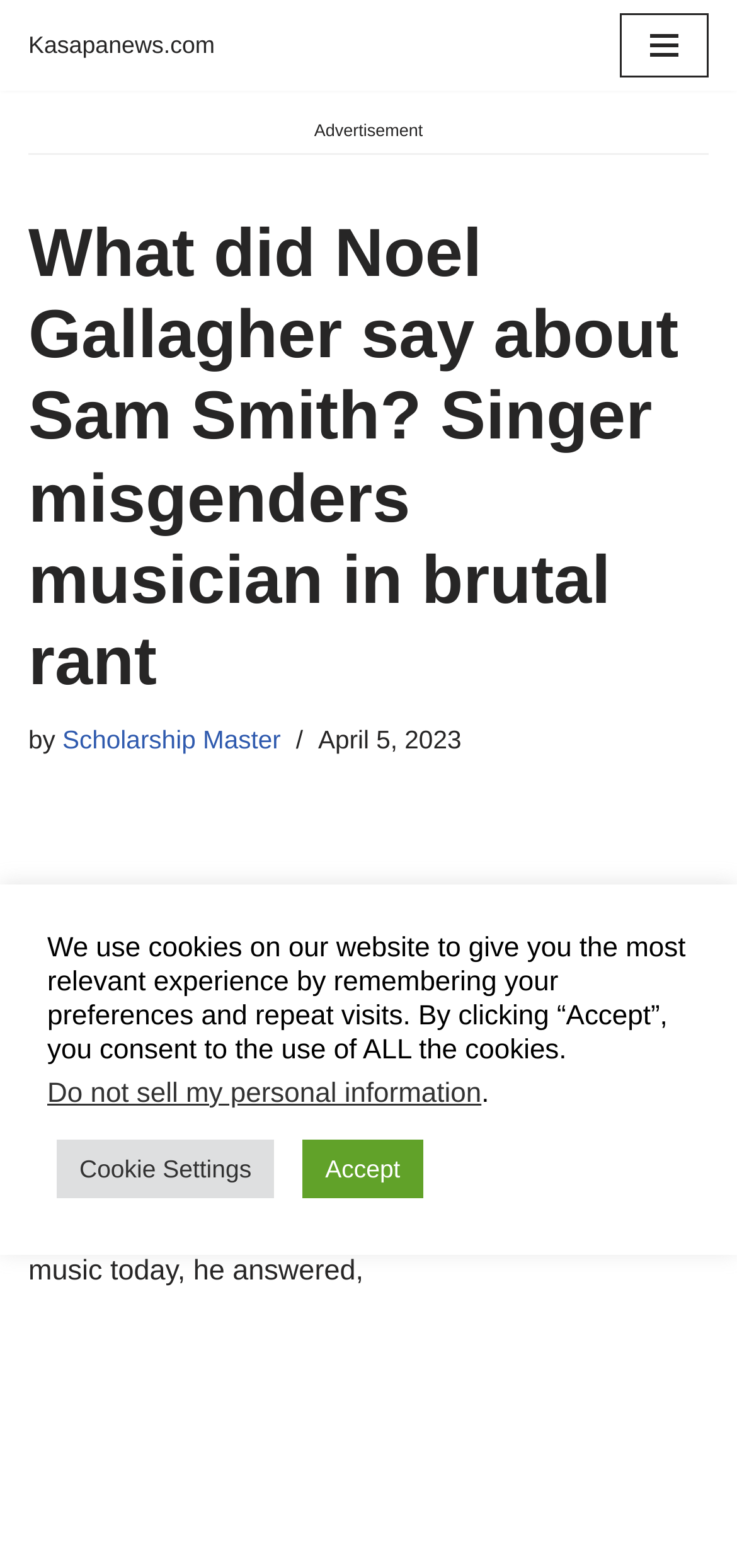Please respond in a single word or phrase: 
What did Noel Gallagher do to Sam Smith?

Misgendered